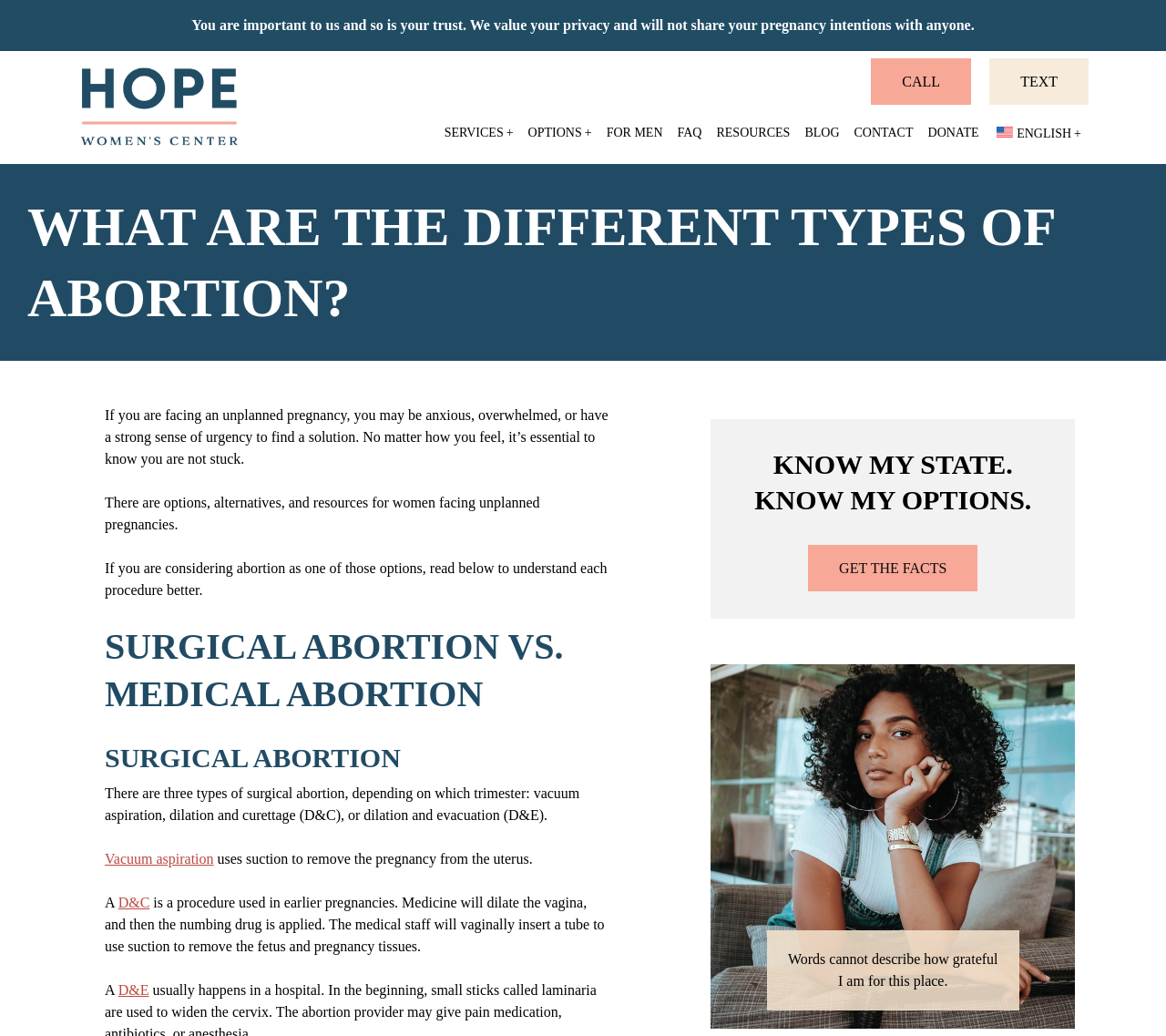Determine the bounding box coordinates for the area that should be clicked to carry out the following instruction: "Click the 'Hope Women's Center' link".

[0.066, 0.058, 0.207, 0.148]